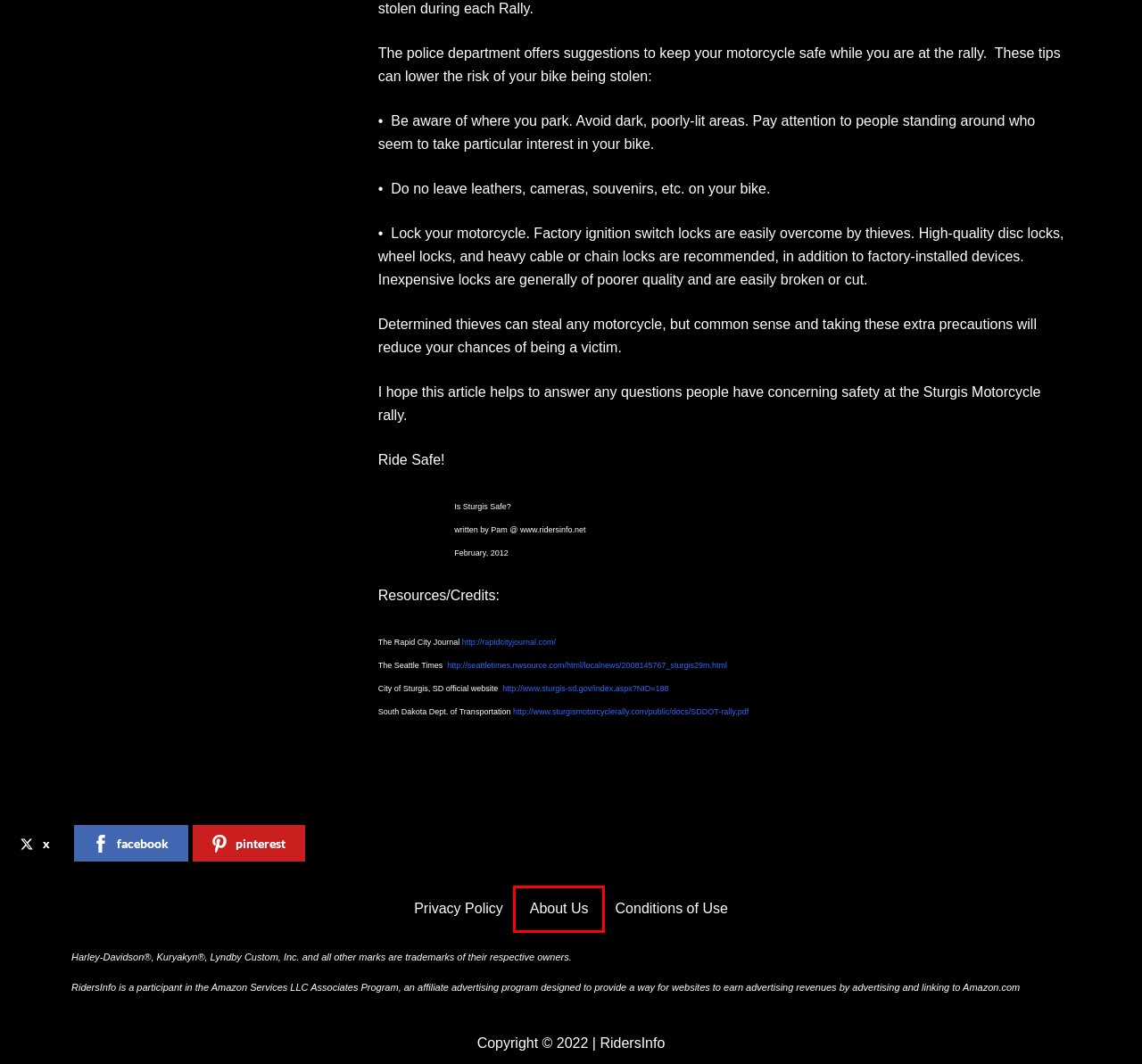Check out the screenshot of a webpage with a red rectangle bounding box. Select the best fitting webpage description that aligns with the new webpage after clicking the element inside the bounding box. Here are the candidates:
A. Motorcycle Group Riding & Hand Signals -
B. About Us -
C. Conditions of Use -
D. Motorcycle Riding Gear -
E. Motorcycle Sheepskin Seat Covers -
F. The PERFECT Motorcycle Key Chain -
G. Privacy Policy -
H. New Riders -

B